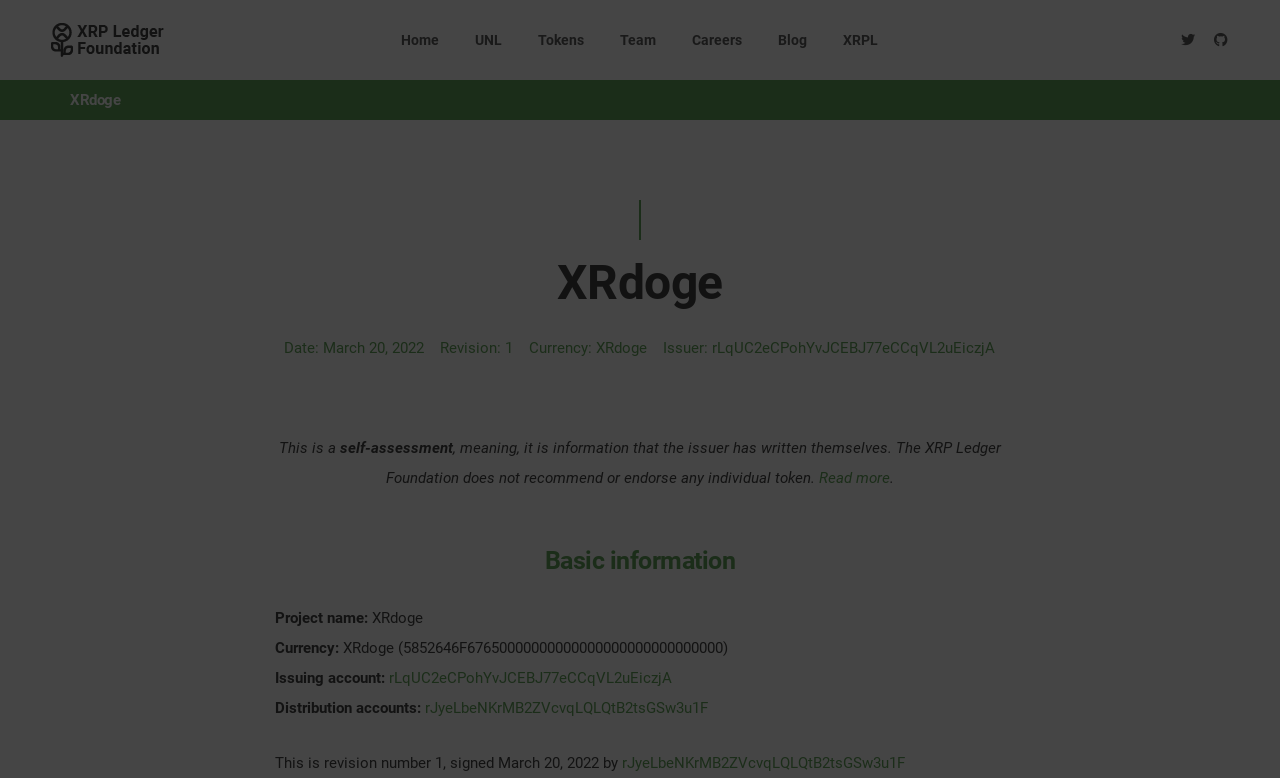Determine the bounding box coordinates for the area you should click to complete the following instruction: "Click on Home".

[0.314, 0.0, 0.343, 0.103]